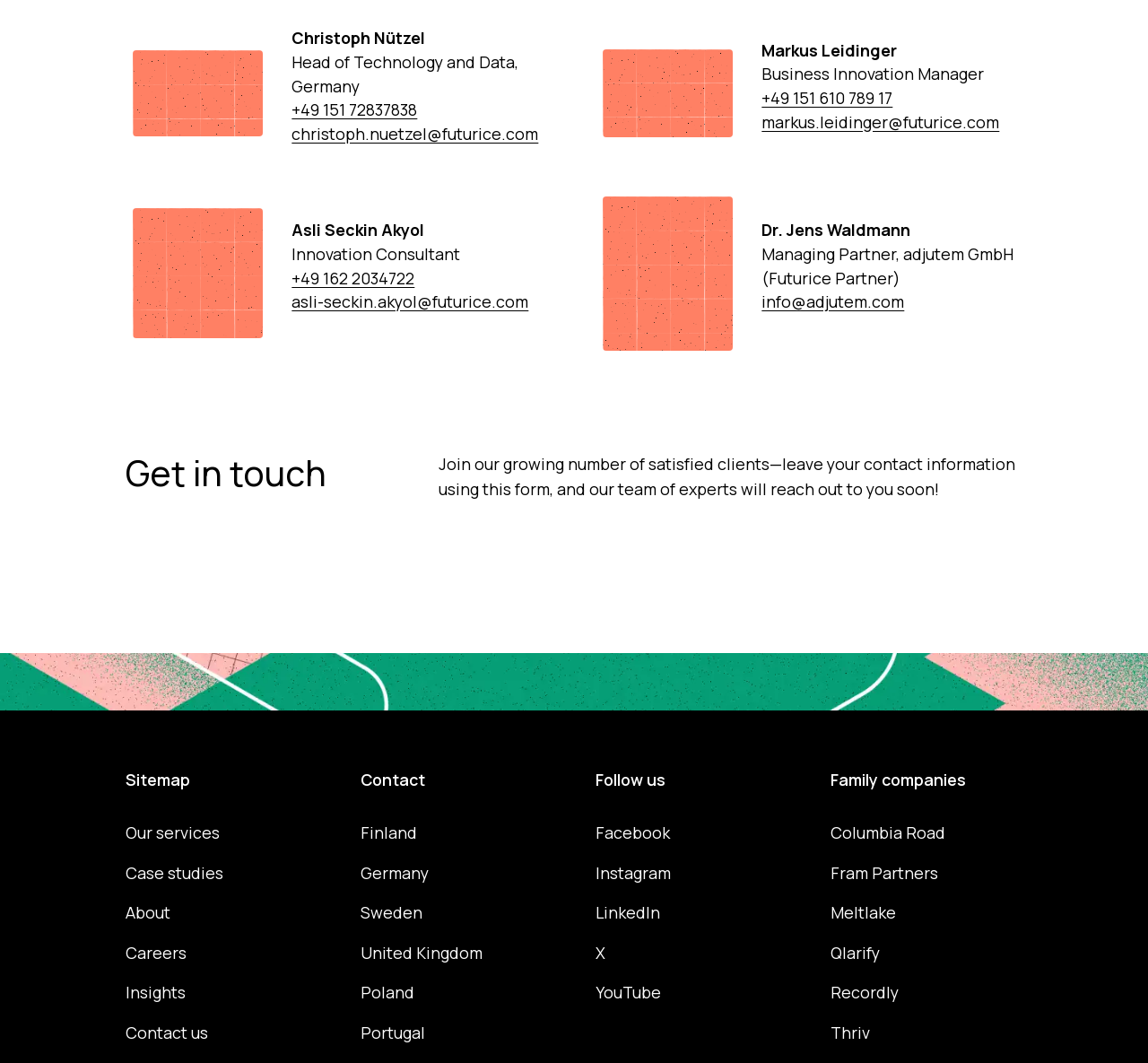Please reply to the following question with a single word or a short phrase:
What is the job title of Markus Leidinger?

Business Innovation Manager